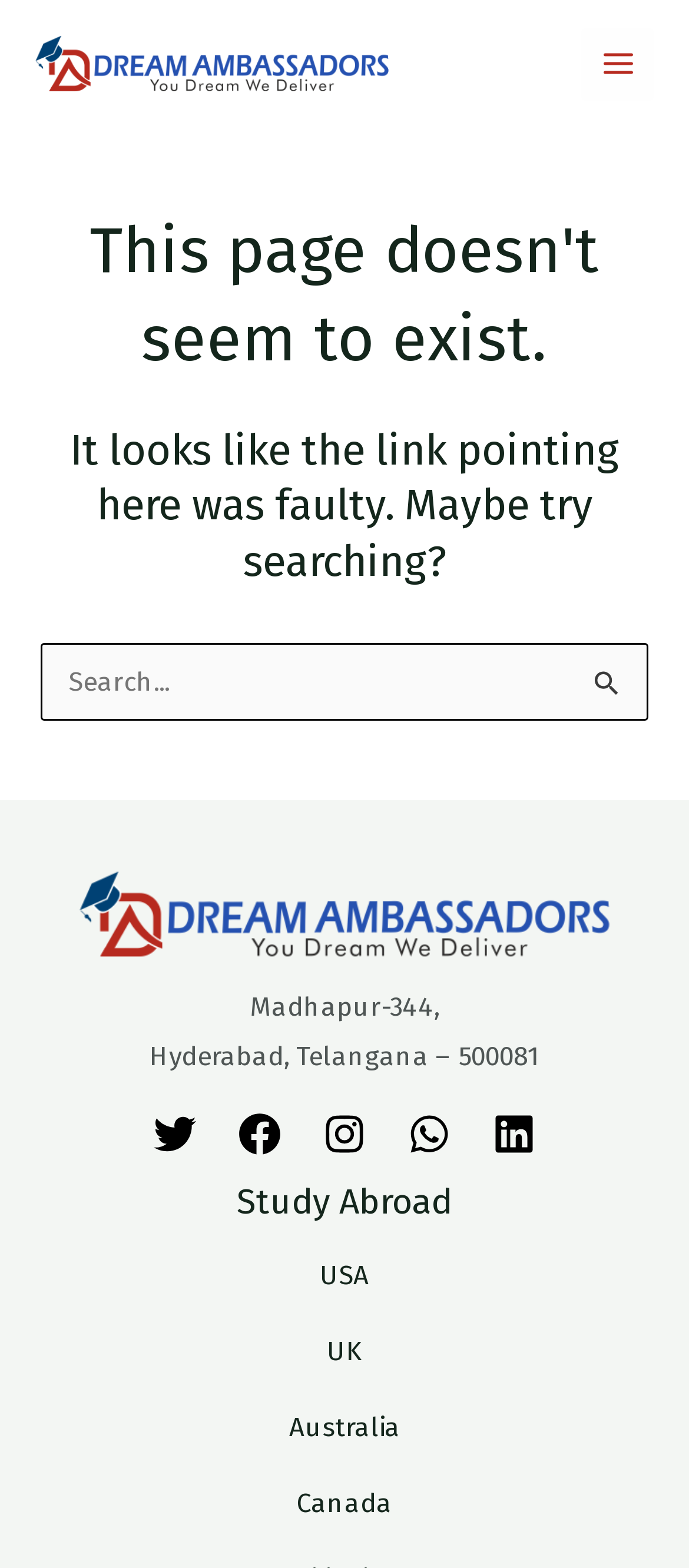What is the purpose of the search bar?
Refer to the image and provide a one-word or short phrase answer.

To search for something